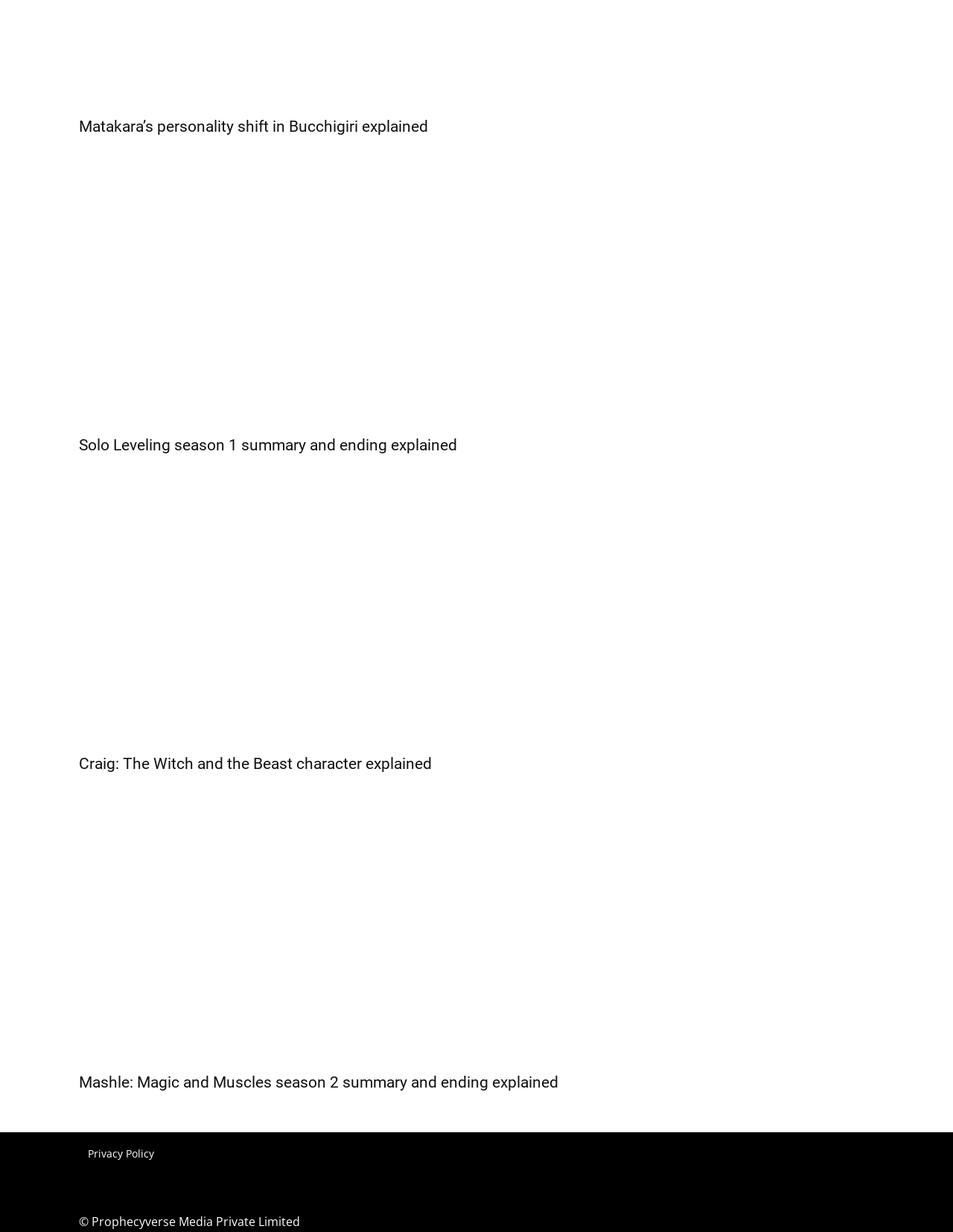Please identify the bounding box coordinates of the element on the webpage that should be clicked to follow this instruction: "Click on Dubai’s cargo services". The bounding box coordinates should be given as four float numbers between 0 and 1, formatted as [left, top, right, bottom].

None